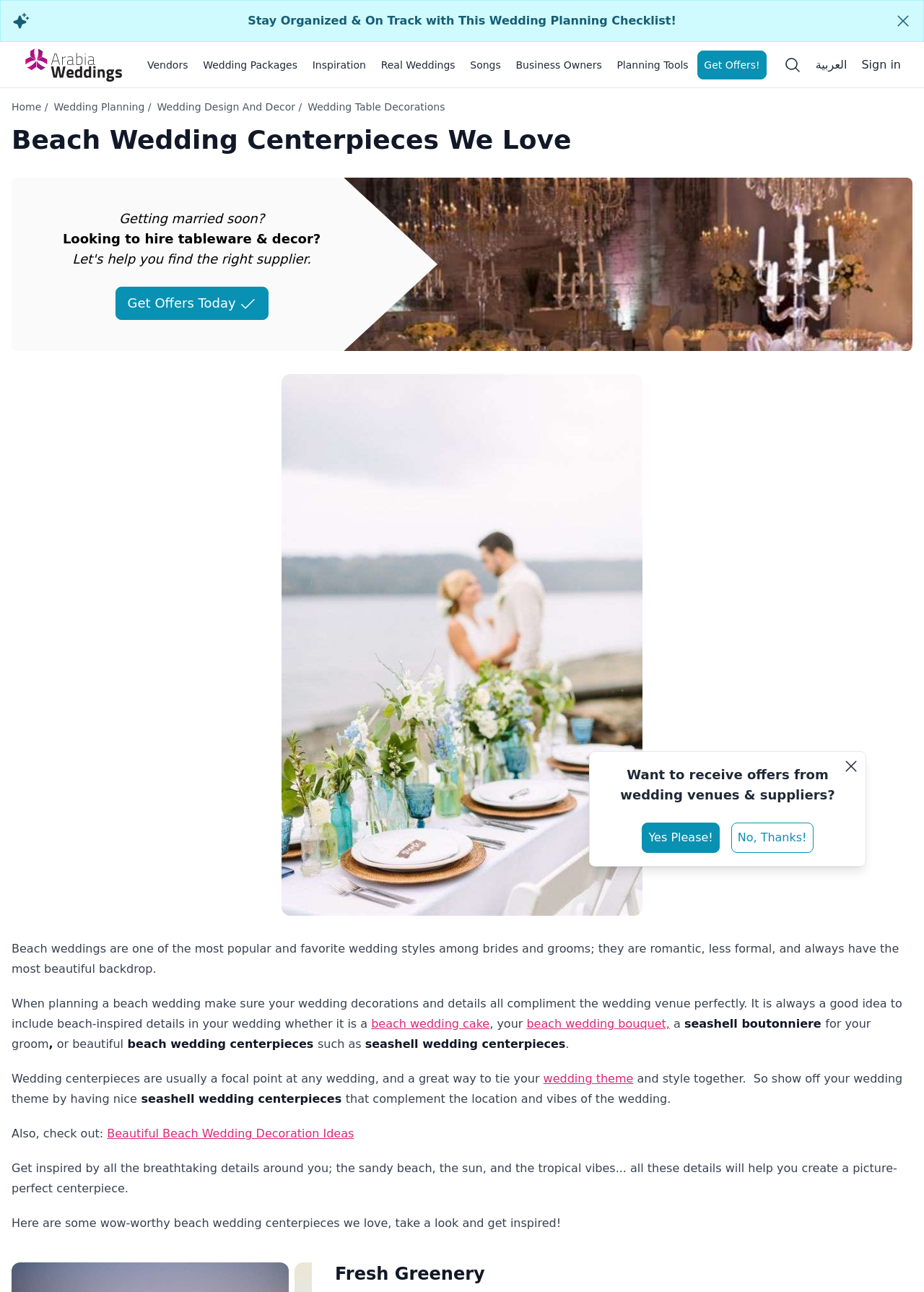Determine the bounding box for the UI element described here: "Get Offers Today".

[0.125, 0.222, 0.29, 0.248]